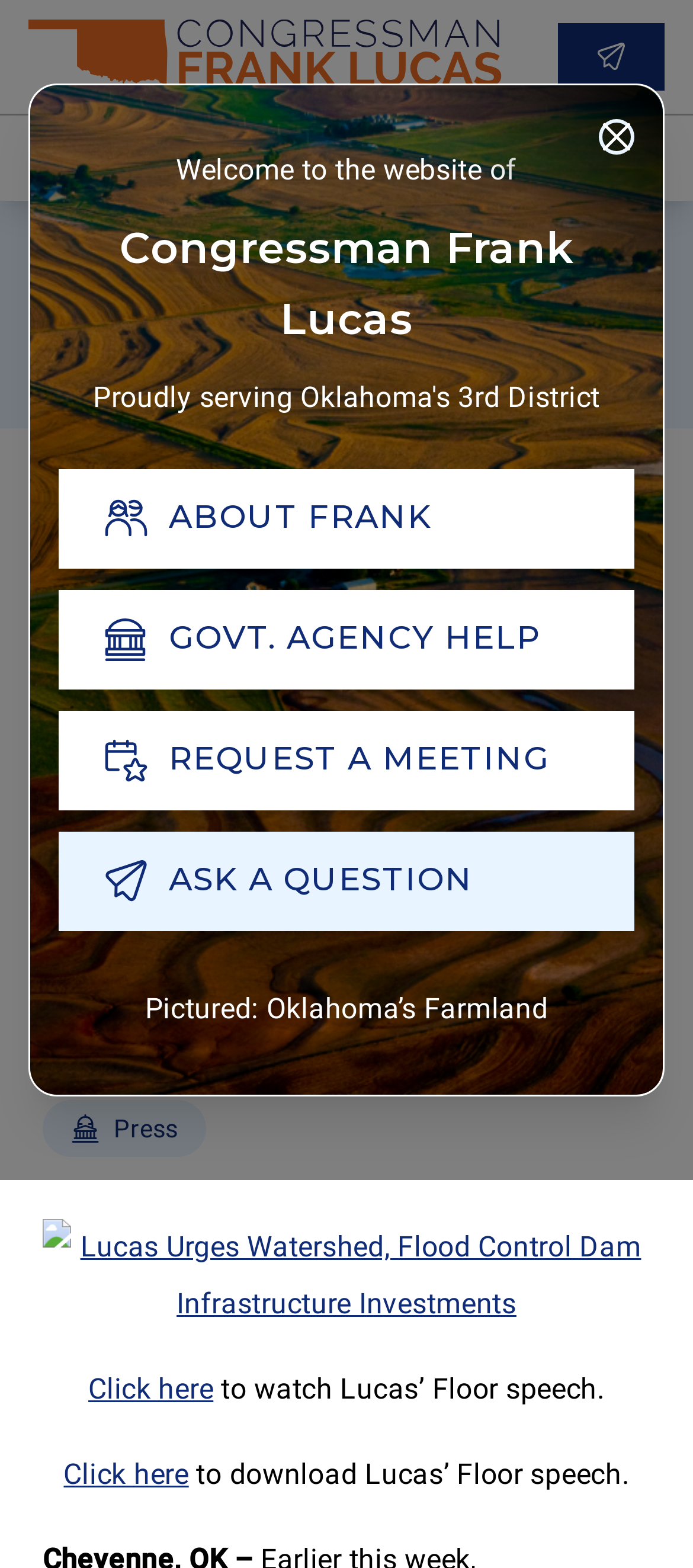What is the purpose of the 'REQUEST A MEETING' button?
Using the information from the image, give a concise answer in one word or a short phrase.

To request a meeting